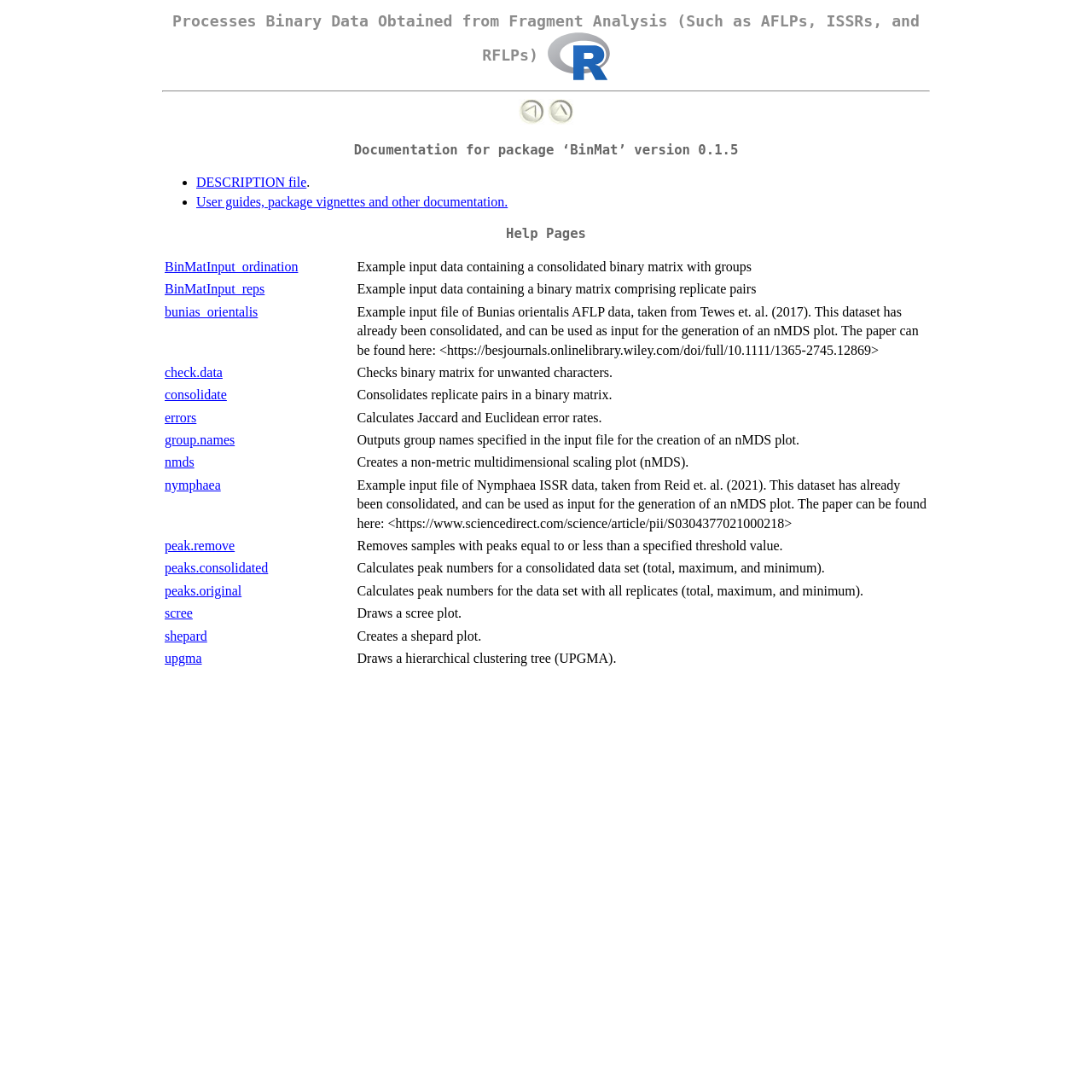Provide the bounding box coordinates in the format (top-left x, top-left y, bottom-right x, bottom-right y). All values are floating point numbers between 0 and 1. Determine the bounding box coordinate of the UI element described as: Home

None